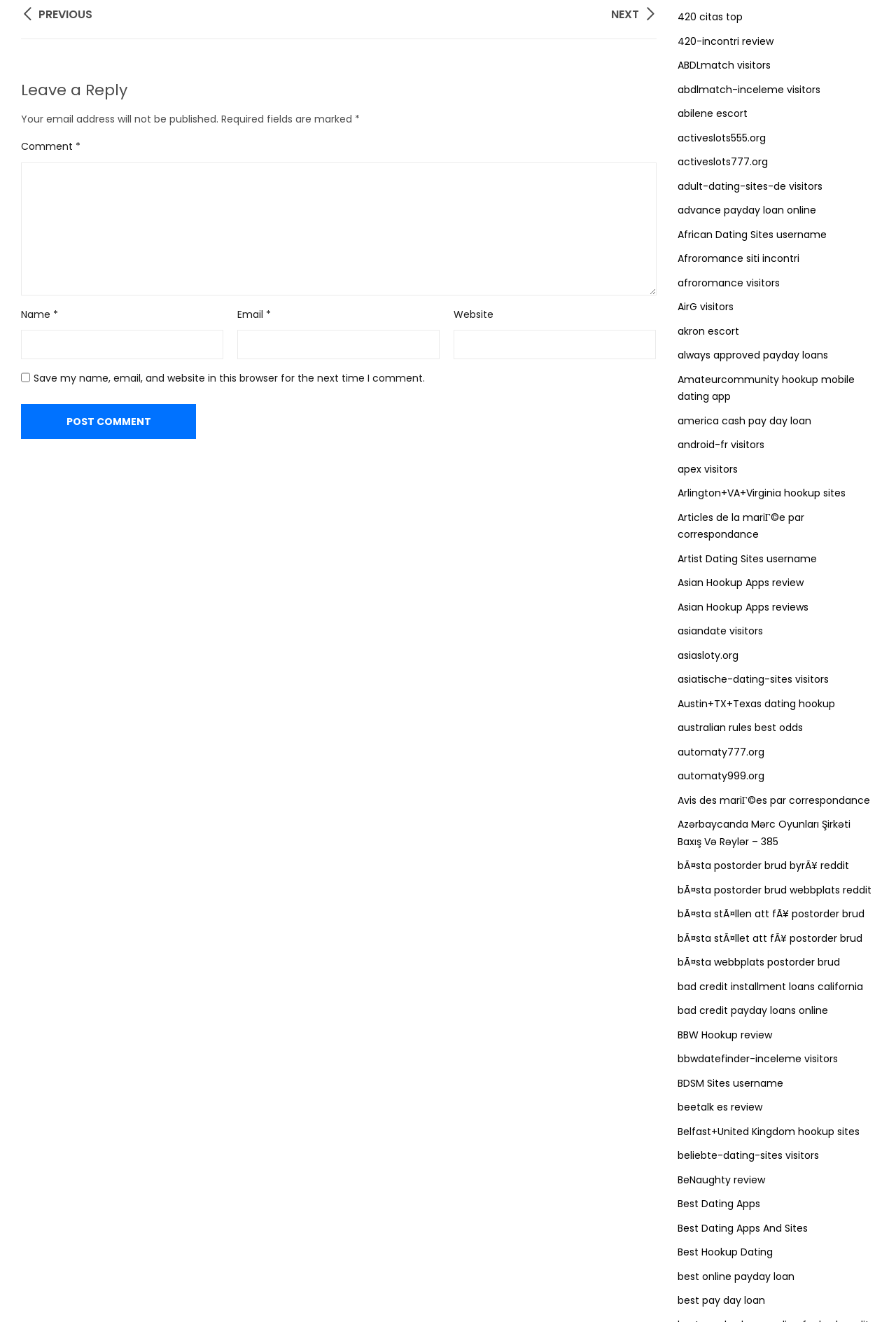Please provide the bounding box coordinate of the region that matches the element description: always approved payday loans. Coordinates should be in the format (top-left x, top-left y, bottom-right x, bottom-right y) and all values should be between 0 and 1.

[0.756, 0.262, 0.924, 0.275]